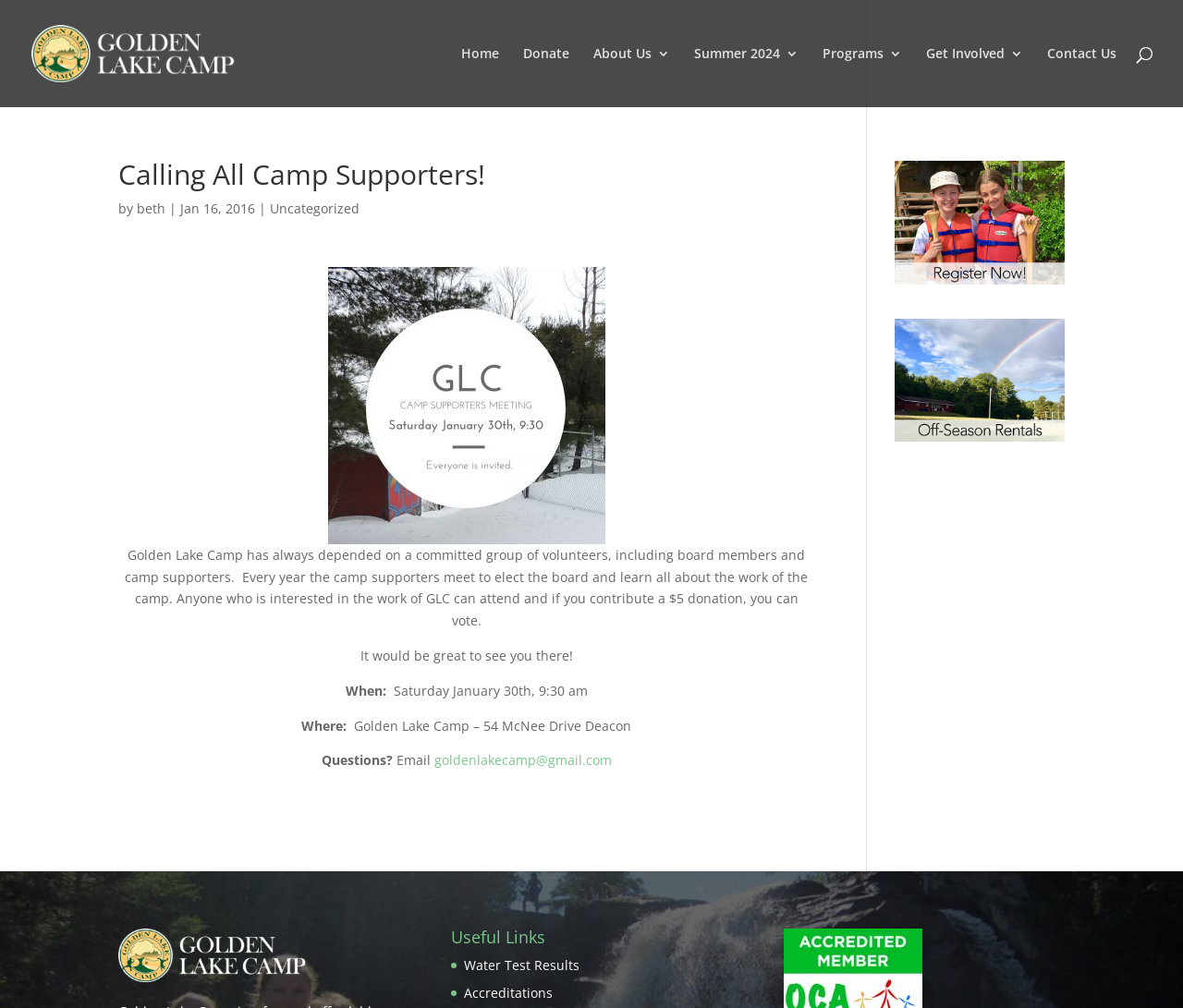Given the description of a UI element: "Water Test Results", identify the bounding box coordinates of the matching element in the webpage screenshot.

[0.392, 0.948, 0.49, 0.966]